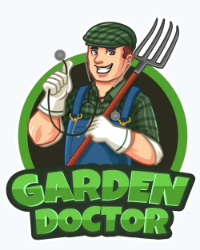Create a detailed narrative for the image.

The image depicts the logo of "Garden Doctor," featuring a cheerful, cartoonish gardener. He is dressed in a green checkered shirt and a flat cap, exuding a friendly demeanor as he waves with his left hand. In his right hand, he holds a pitchfork, symbolizing gardening expertise and care. The logo is enclosed in a circular badge with a vibrant green background, enhancing the freshness associated with gardening and plant care. The bold, stylized text "GARDEN DOCTOR" is prominently displayed at the bottom, underscoring the brand's focus on gardening assistance and advice.